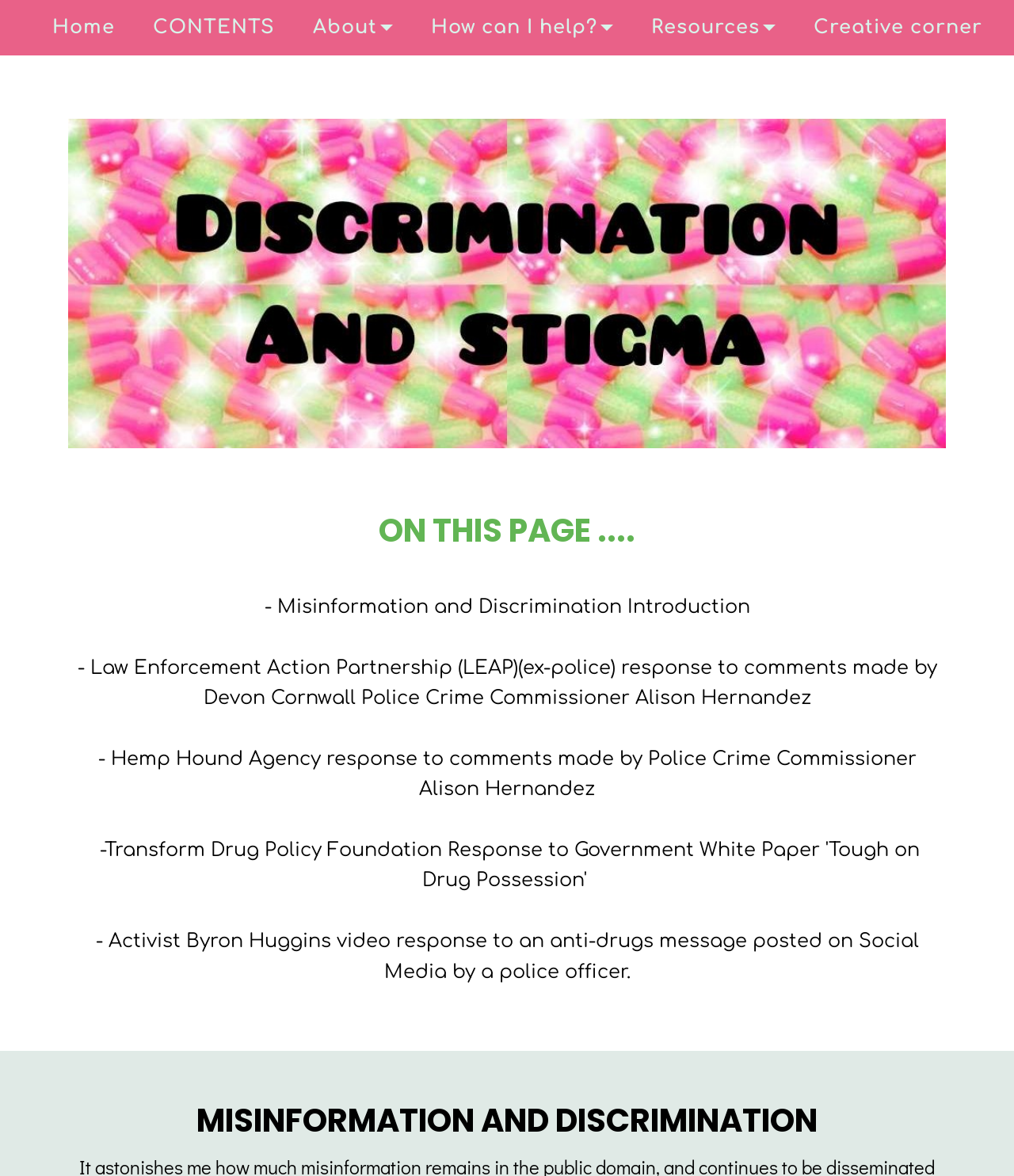Provide your answer in a single word or phrase: 
How many links are there in the 'Resources' section?

14